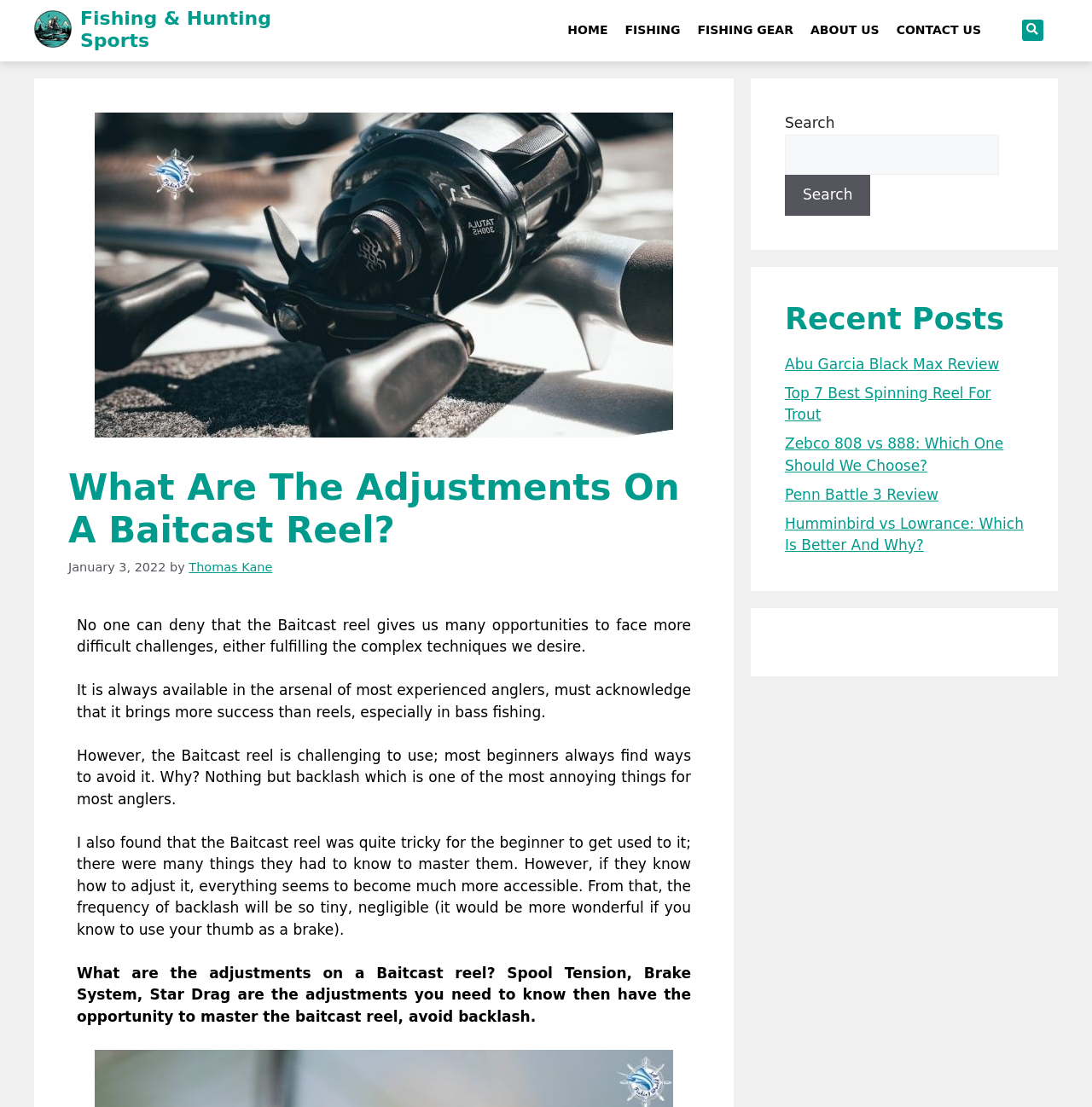Specify the bounding box coordinates of the area to click in order to execute this command: 'Click on the 'HOME' link'. The coordinates should consist of four float numbers ranging from 0 to 1, and should be formatted as [left, top, right, bottom].

[0.512, 0.009, 0.564, 0.045]